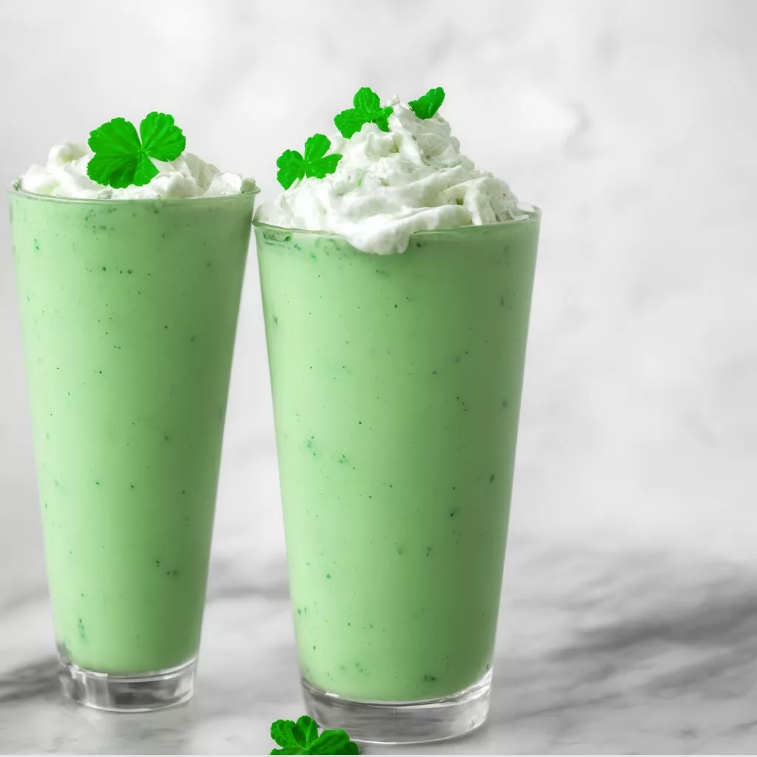What is the inspiration for this Shamrock Shake?
Provide a detailed and well-explained answer to the question.

The caption states that this classic shake is 'inspired by its iconic fast-food counterpart', implying that the inspiration for this Shamrock Shake comes from a well-known fast-food version.